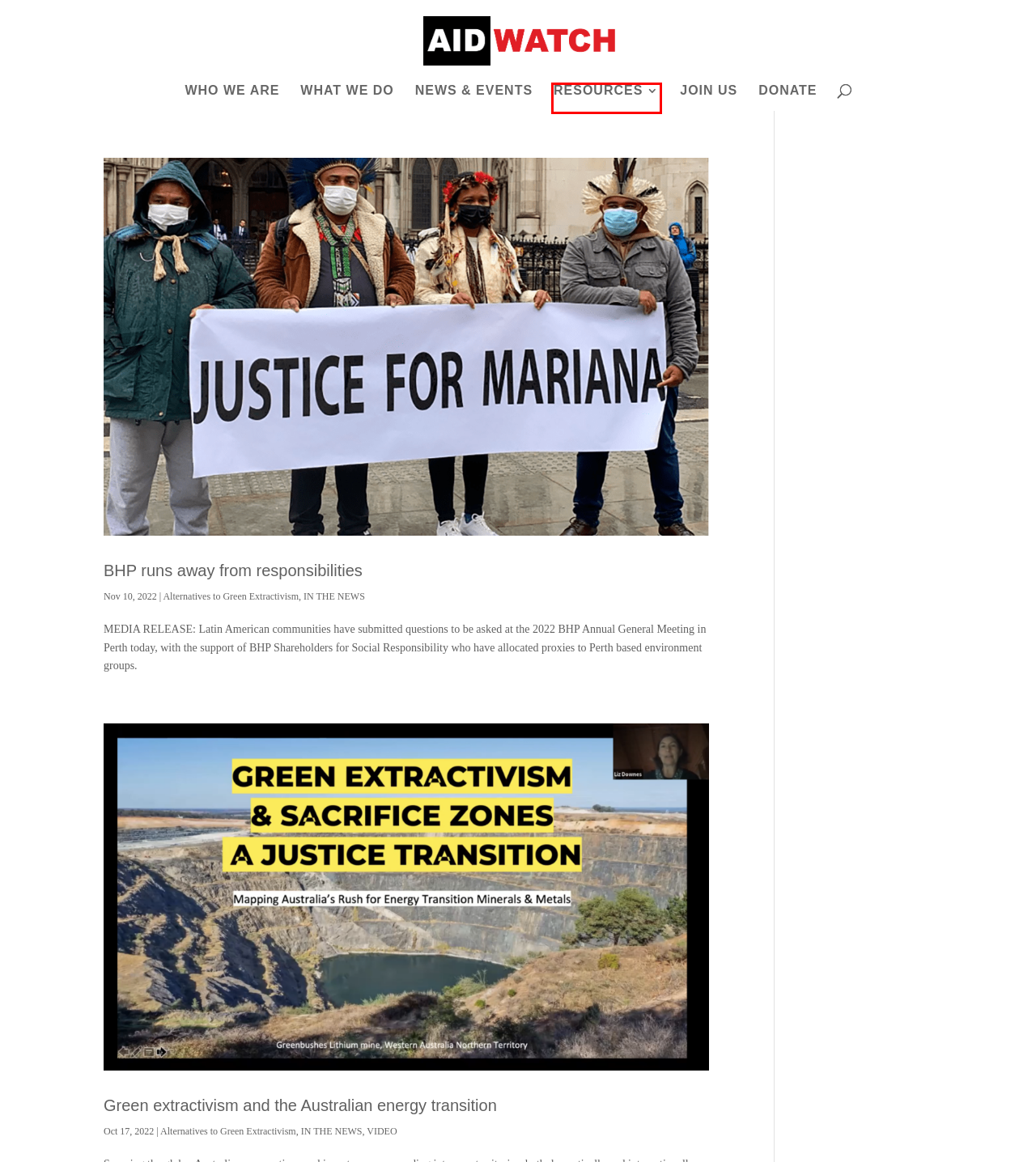You are presented with a screenshot of a webpage containing a red bounding box around an element. Determine which webpage description best describes the new webpage after clicking on the highlighted element. Here are the candidates:
A. JOIN US | AID/WATCH
B. Aid/Watch | Advocacy. Justice. Solidarity.
C. VIDEO | AID/WATCH
D. Green extractivism and the Australian energy transition | AID/WATCH
E. WHAT WE DO | AID/WATCH
F. IN THE NEWS | AID/WATCH
G. RESOURCES | AID/WATCH
H. DONATE | AID/WATCH

G